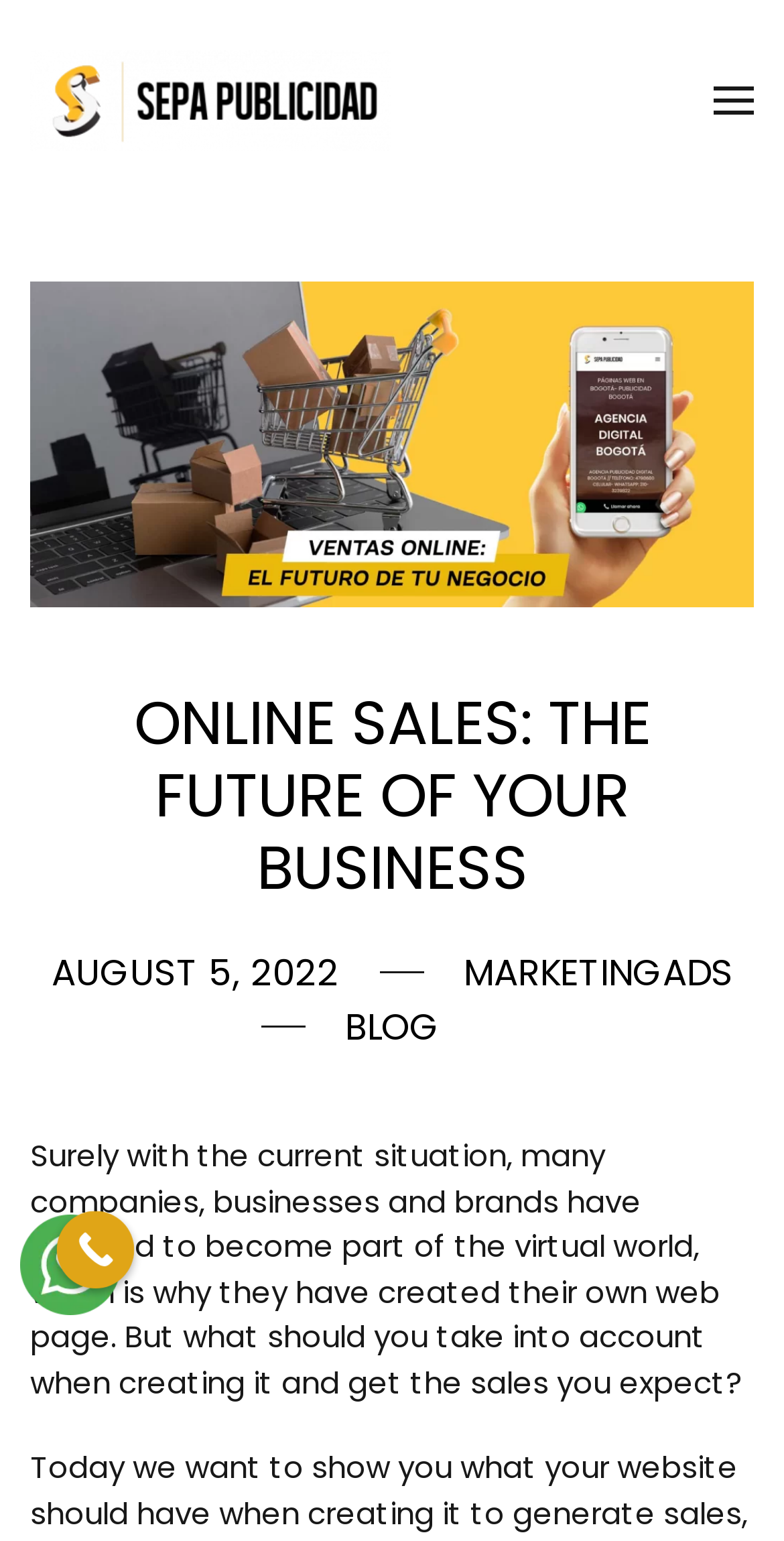Please give a succinct answer to the question in one word or phrase:
How many images are in the webpage?

3